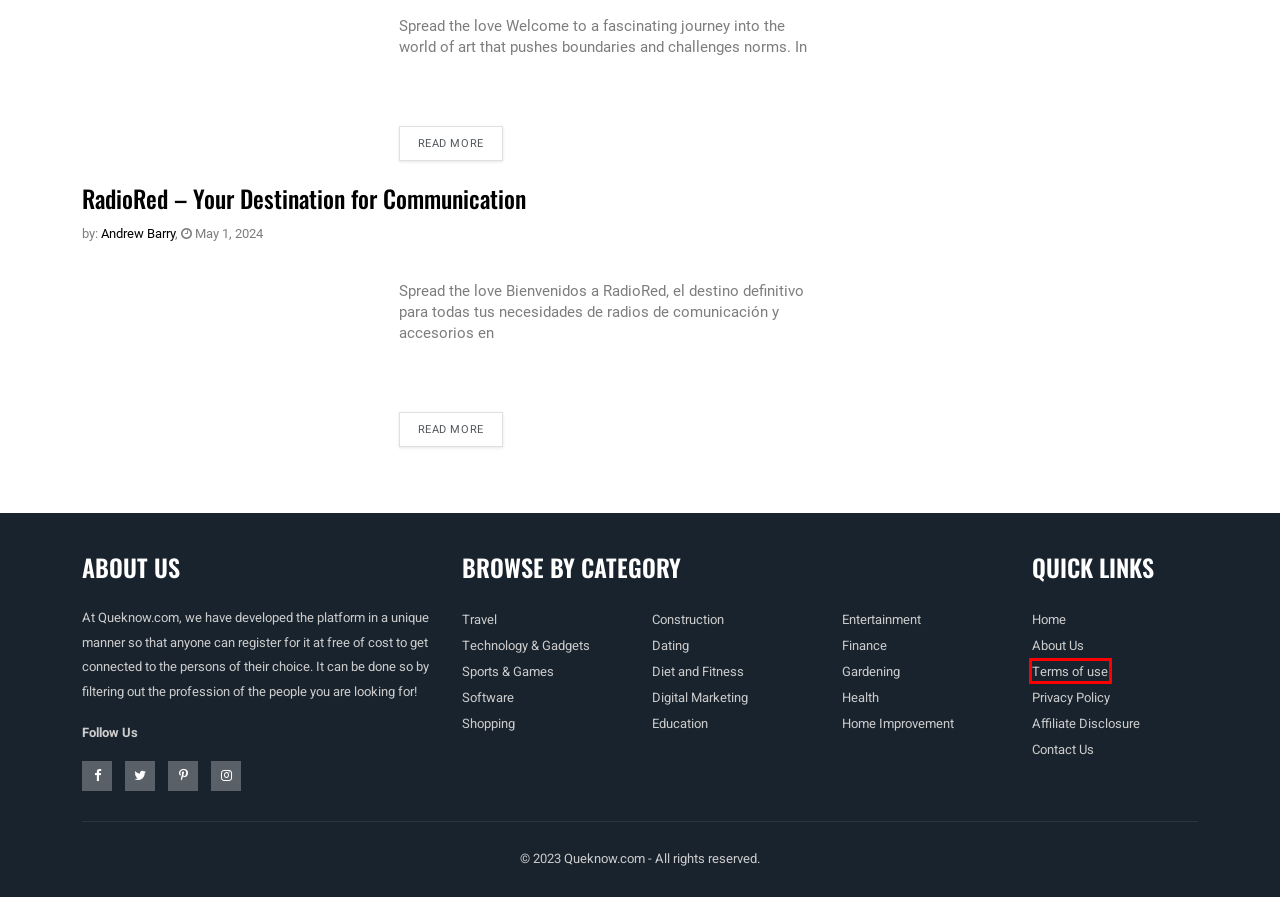Evaluate the webpage screenshot and identify the element within the red bounding box. Select the webpage description that best fits the new webpage after clicking the highlighted element. Here are the candidates:
A. Alfred Williams - Queknow
B. Queknow Terms Of Use - Guidelines For Using Our Platform
C. About Queknow - Your Source For Knowledge And Information
D. Affiliate Disclosure - Transparency In Our Recommendations
E. Privacy Policy - Queknow
F. Latest Entertainment Blogs And News - Queknow
G. RadioRed - Your Destination For Communication Queknow
H. Blog - Queknow

B